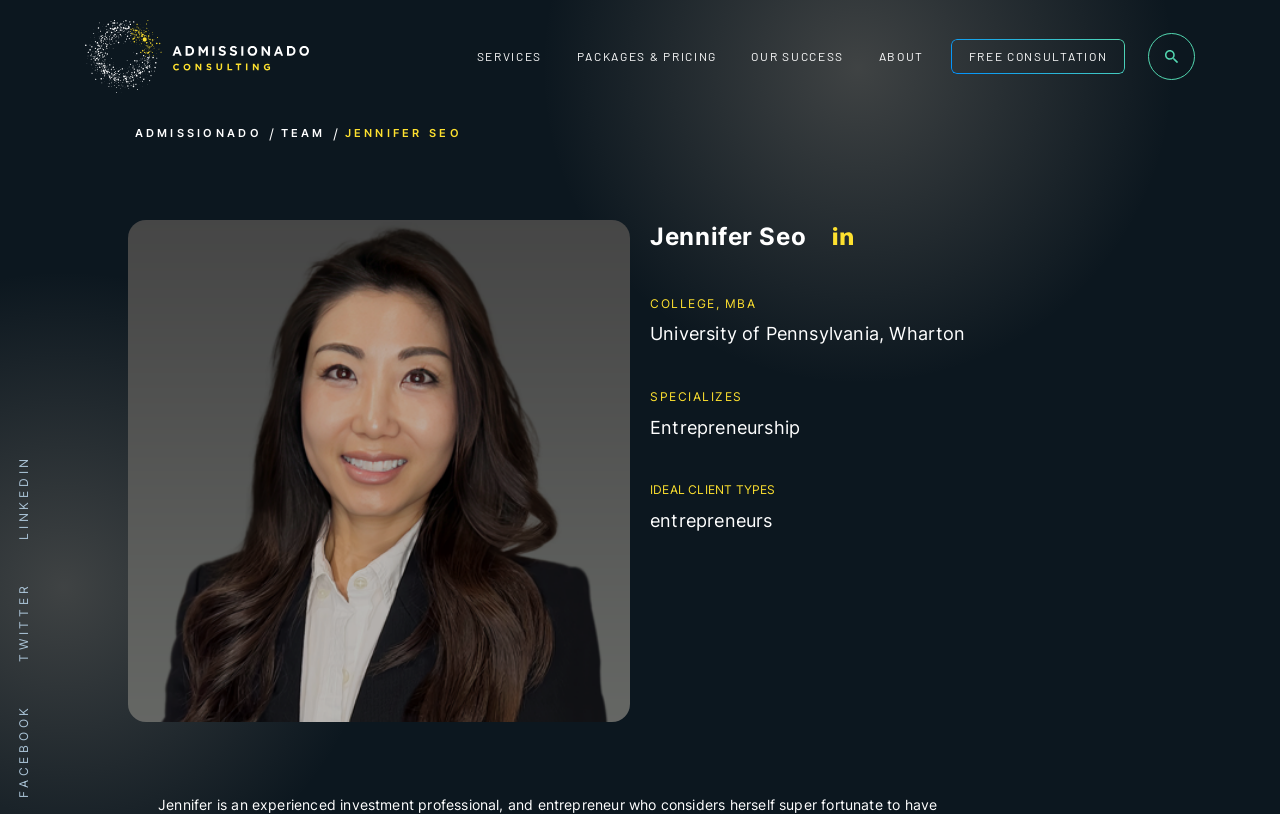What is Jennifer's specialization?
Look at the screenshot and respond with a single word or phrase.

Entrepreneurship